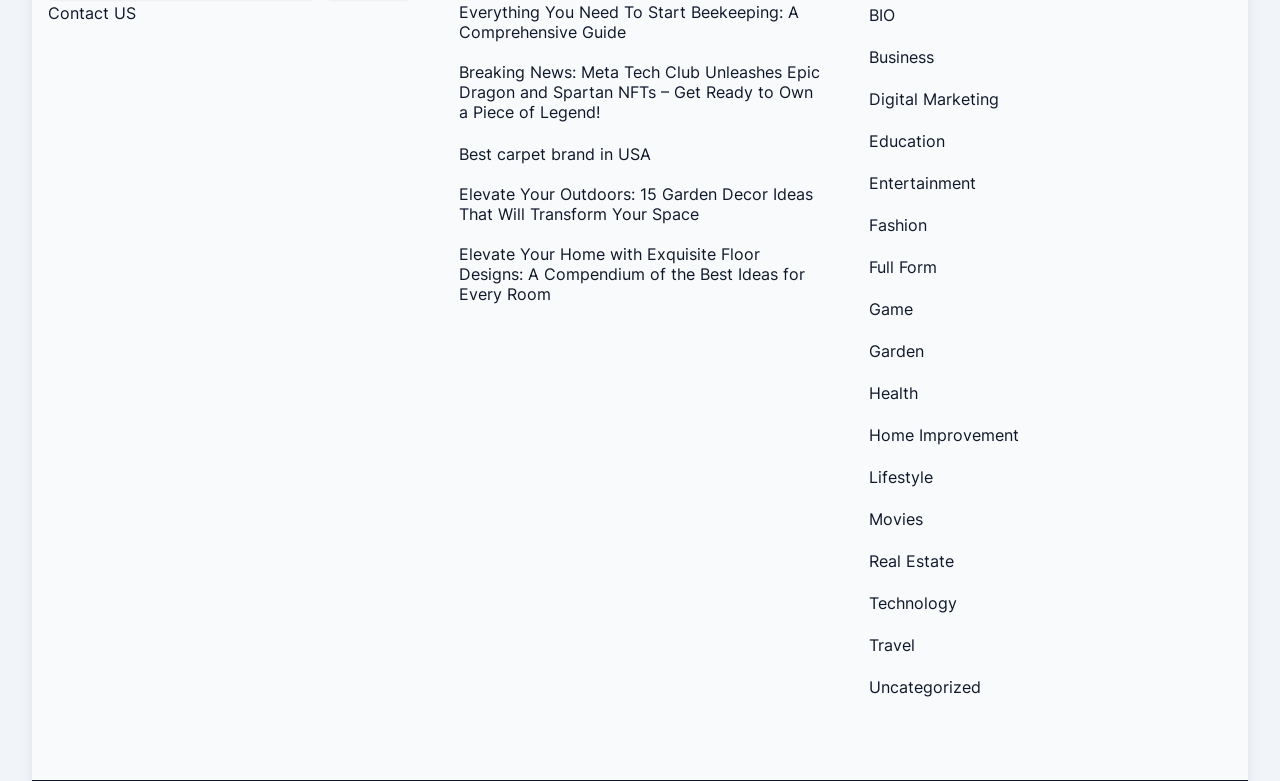Respond with a single word or phrase to the following question:
What is the topic of the first link on the webpage?

Contact US